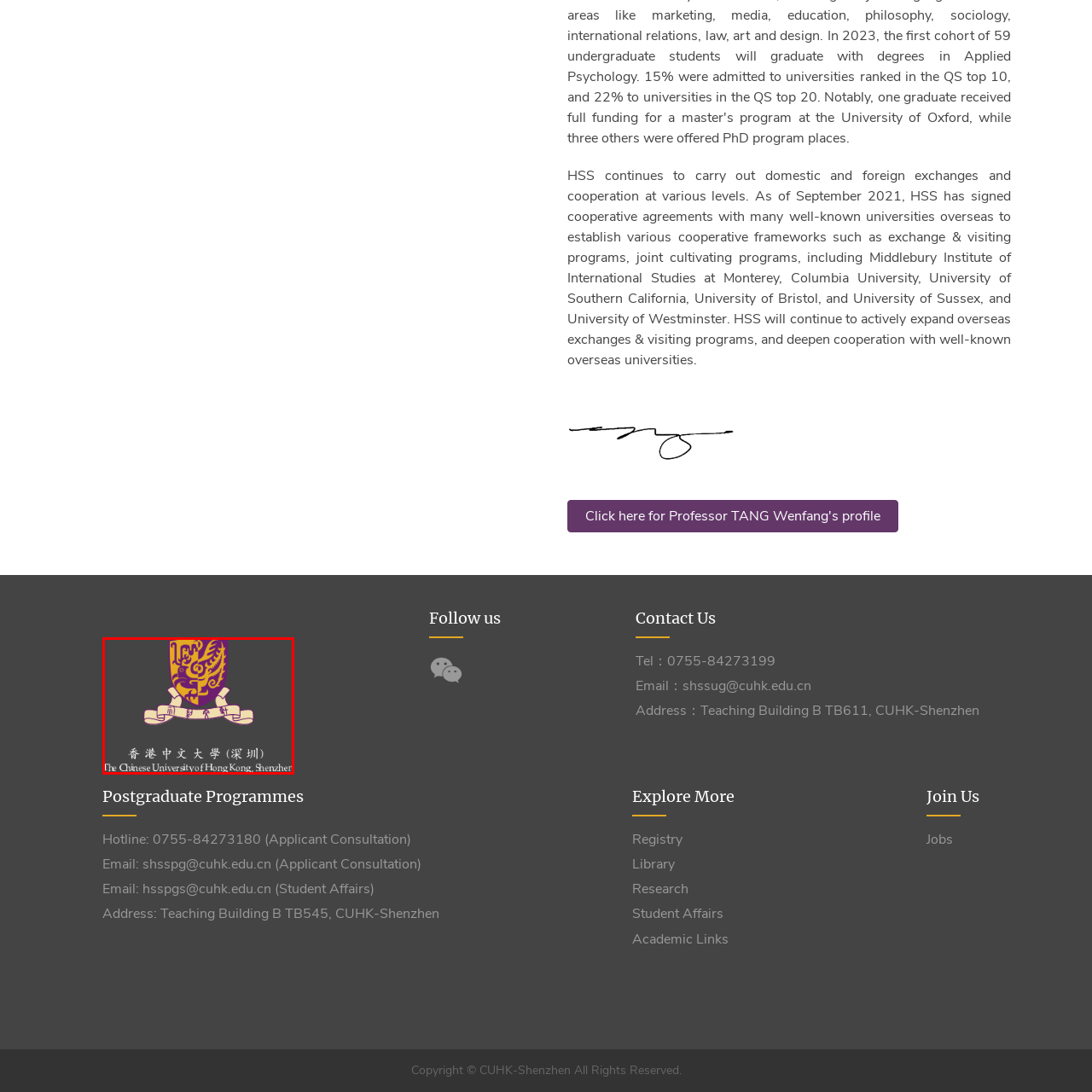What is the university's commitment reflected in the stylized elements above the crest?
Examine the image inside the red bounding box and give an in-depth answer to the question, using the visual evidence provided.

The question asks about the university's commitment reflected in the stylized elements above the crest. By analyzing the caption, we can see that the stylized elements above the crest reflect the university's commitment to education and research, which is a key aspect of the university's mission and values.